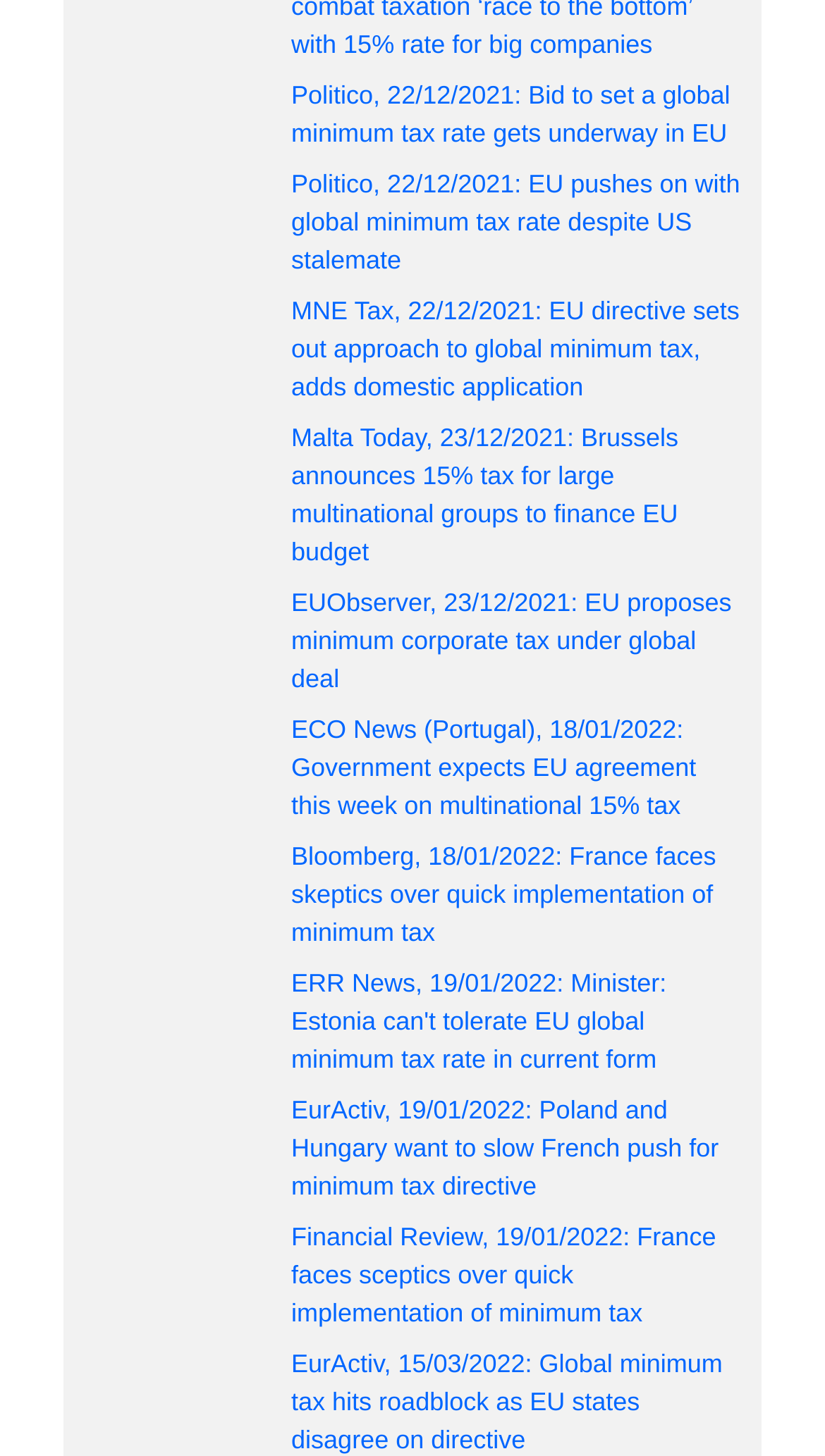Can you specify the bounding box coordinates of the area that needs to be clicked to fulfill the following instruction: "Read news about EU pushing on with global minimum tax rate"?

[0.353, 0.116, 0.897, 0.188]